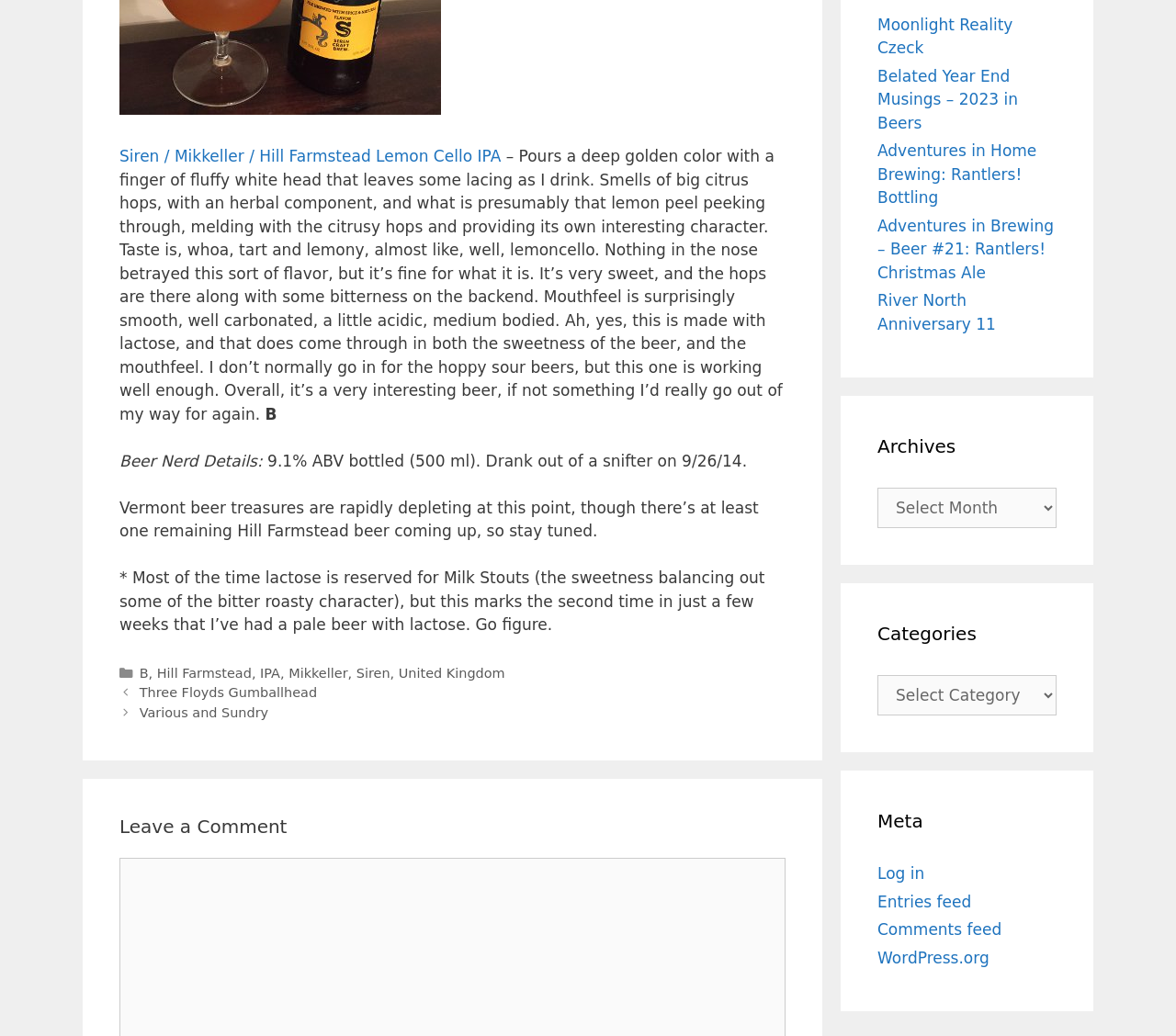Please give the bounding box coordinates of the area that should be clicked to fulfill the following instruction: "Click on the link to view the posts". The coordinates should be in the format of four float numbers from 0 to 1, i.e., [left, top, right, bottom].

[0.102, 0.66, 0.668, 0.698]